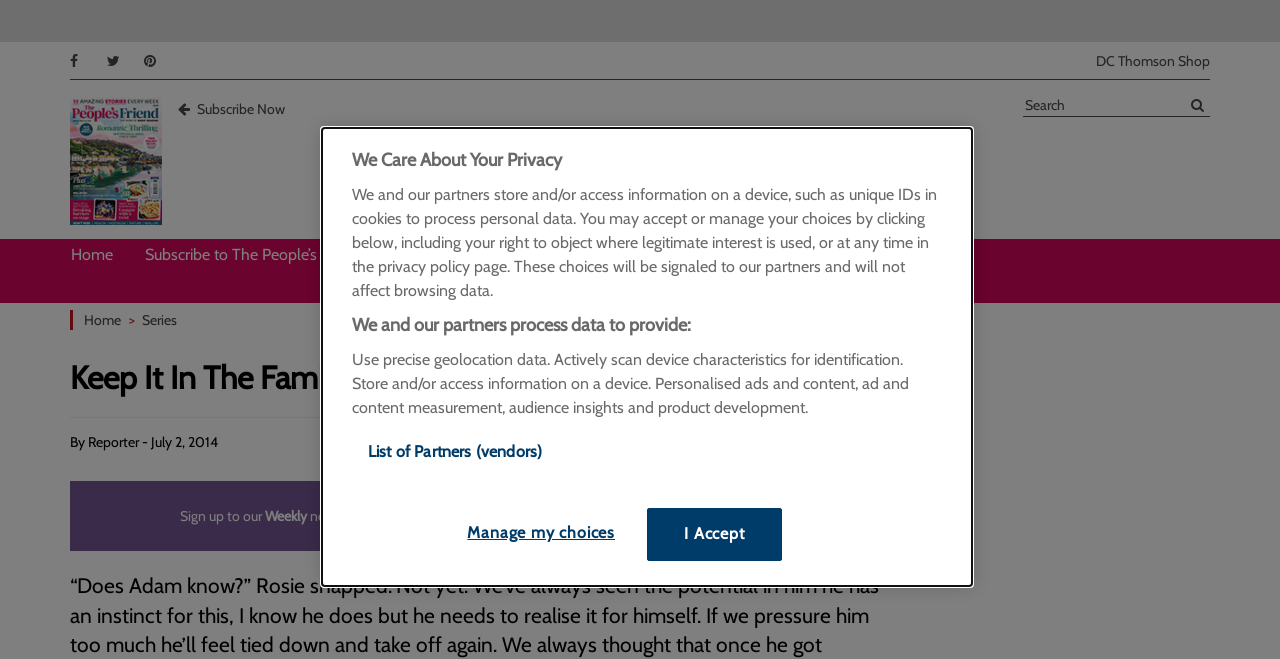Identify the bounding box for the described UI element. Provide the coordinates in (top-left x, top-left y, bottom-right x, bottom-right y) format with values ranging from 0 to 1: DC Thomson Shop

[0.856, 0.079, 0.945, 0.106]